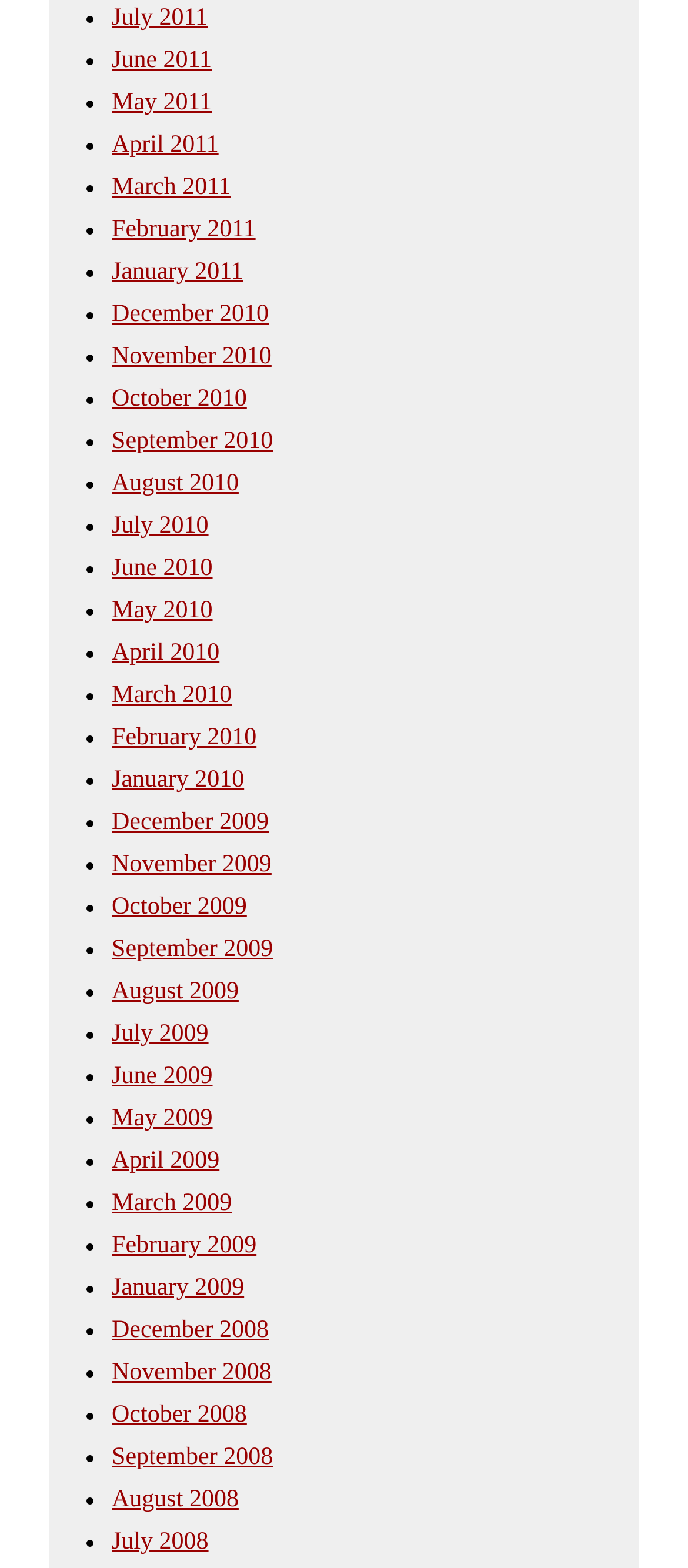Please mark the bounding box coordinates of the area that should be clicked to carry out the instruction: "click May 2011".

[0.162, 0.057, 0.308, 0.074]